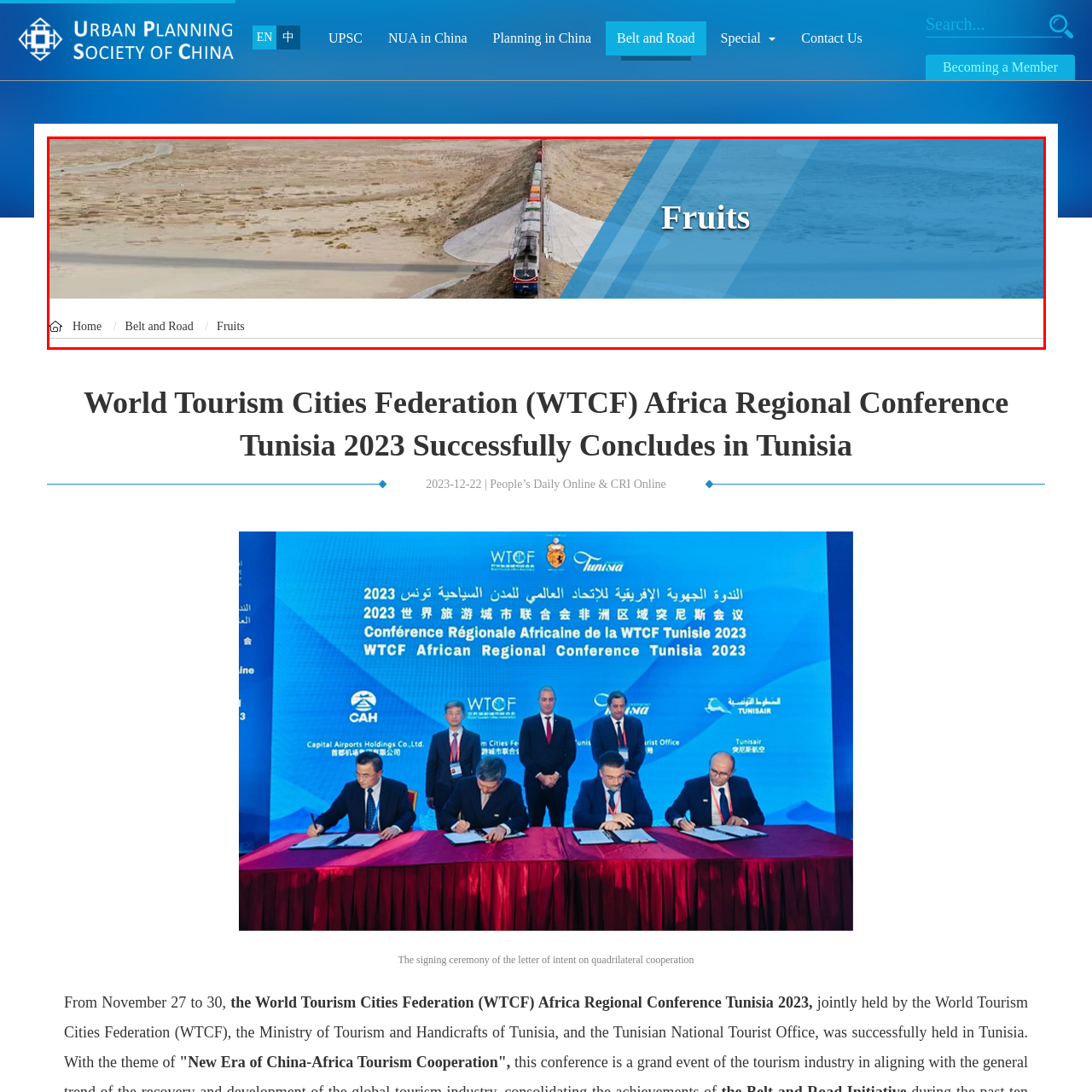View the image within the red box and answer the following question with a concise word or phrase:
Is the train navigating through a natural environment?

Yes